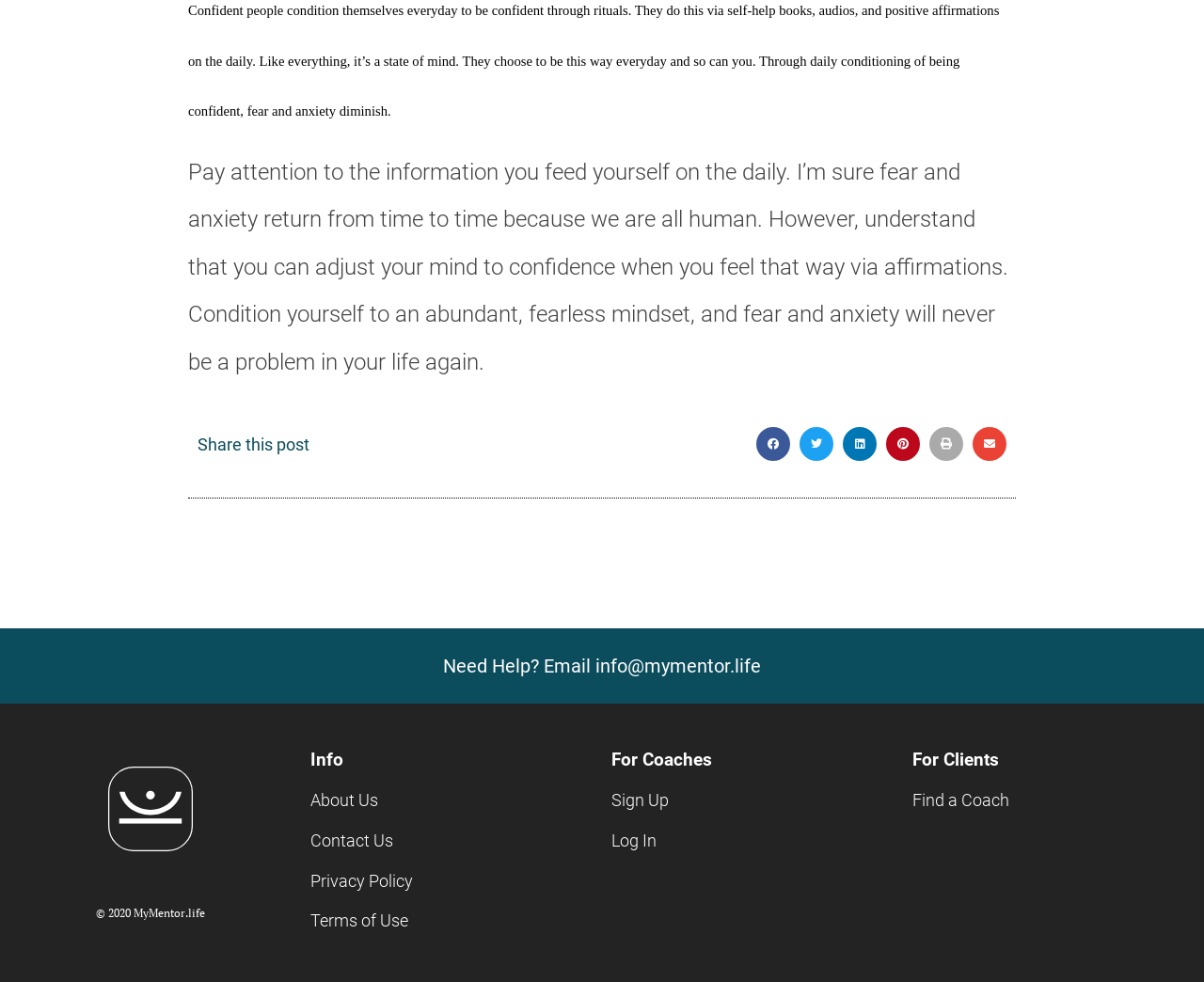Locate the bounding box coordinates of the area that needs to be clicked to fulfill the following instruction: "Learn about us". The coordinates should be in the format of four float numbers between 0 and 1, namely [left, top, right, bottom].

[0.258, 0.802, 0.492, 0.829]